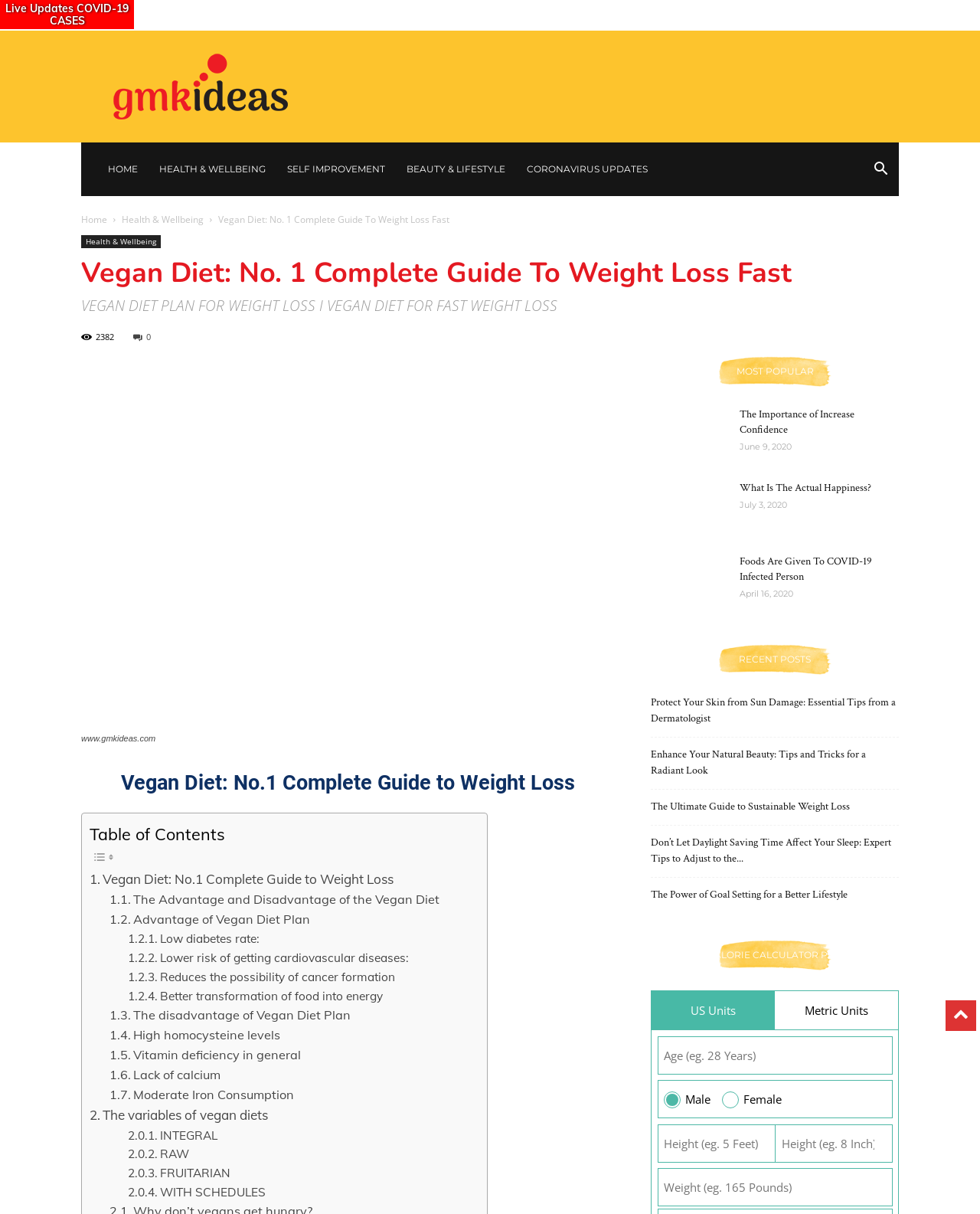Identify the bounding box for the UI element that is described as follows: "Metric Units".

[0.791, 0.816, 0.916, 0.848]